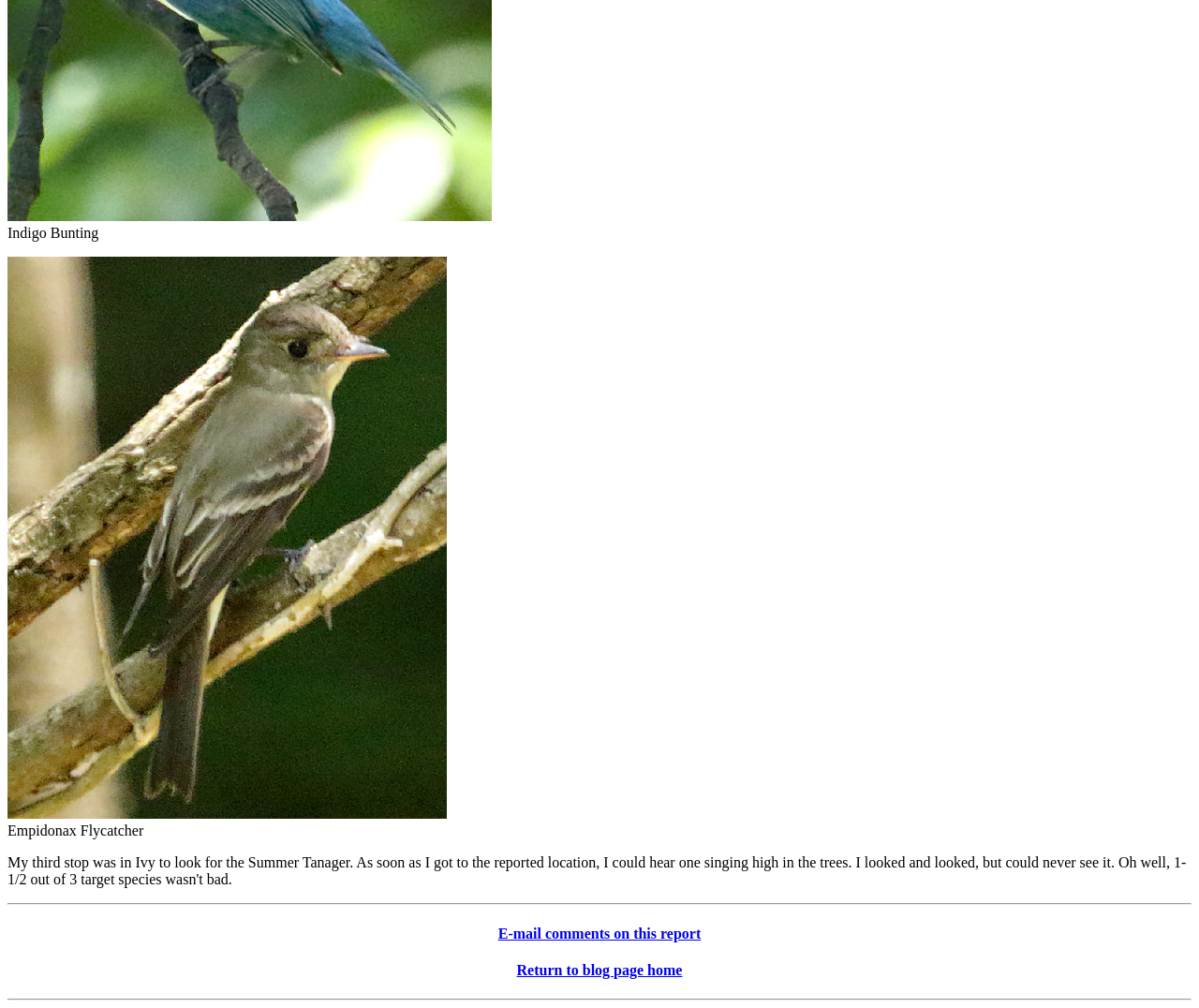What is the orientation of the first separator? Refer to the image and provide a one-word or short phrase answer.

horizontal